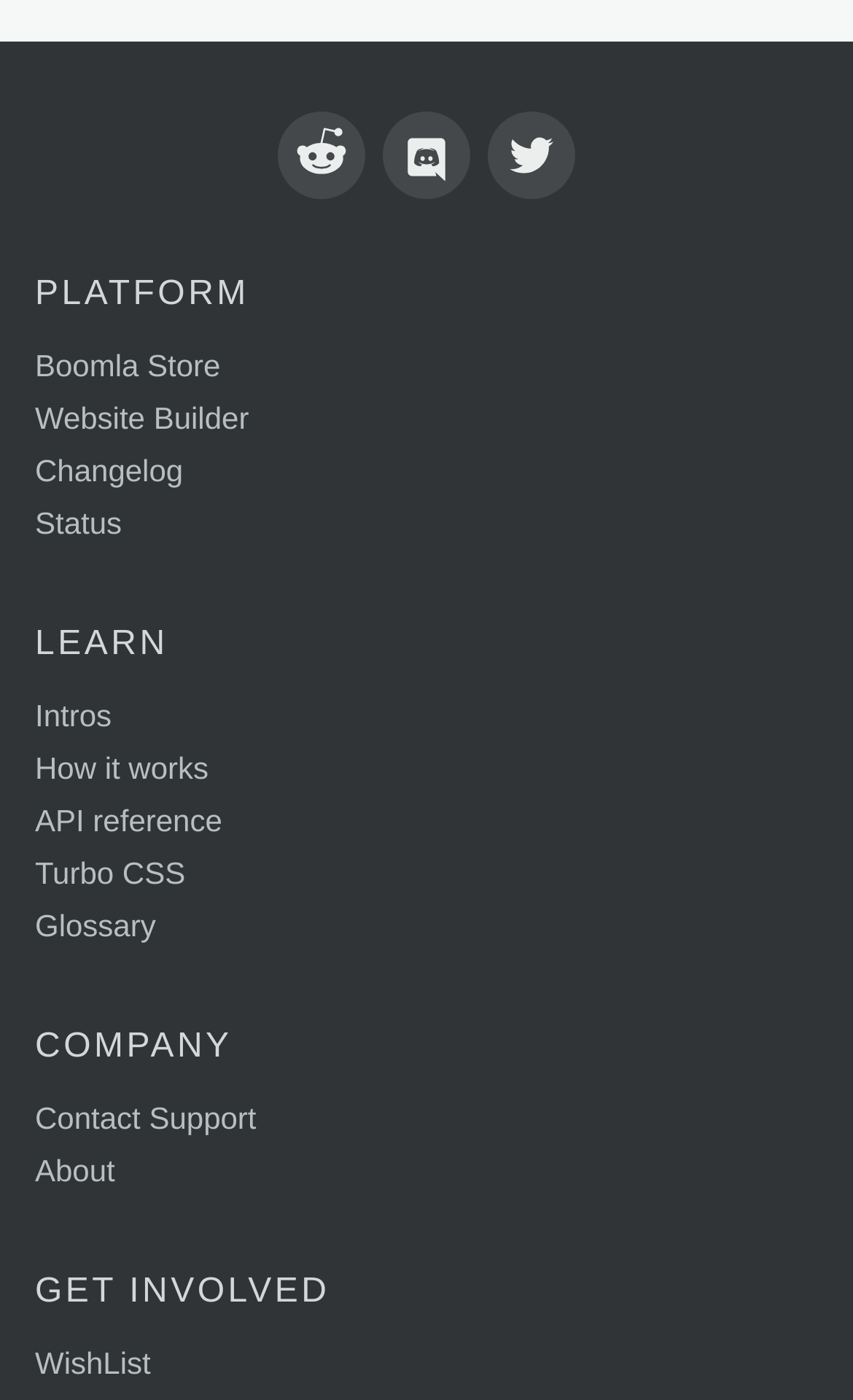Determine the coordinates of the bounding box that should be clicked to complete the instruction: "Click the 'Home' link". The coordinates should be represented by four float numbers between 0 and 1: [left, top, right, bottom].

None